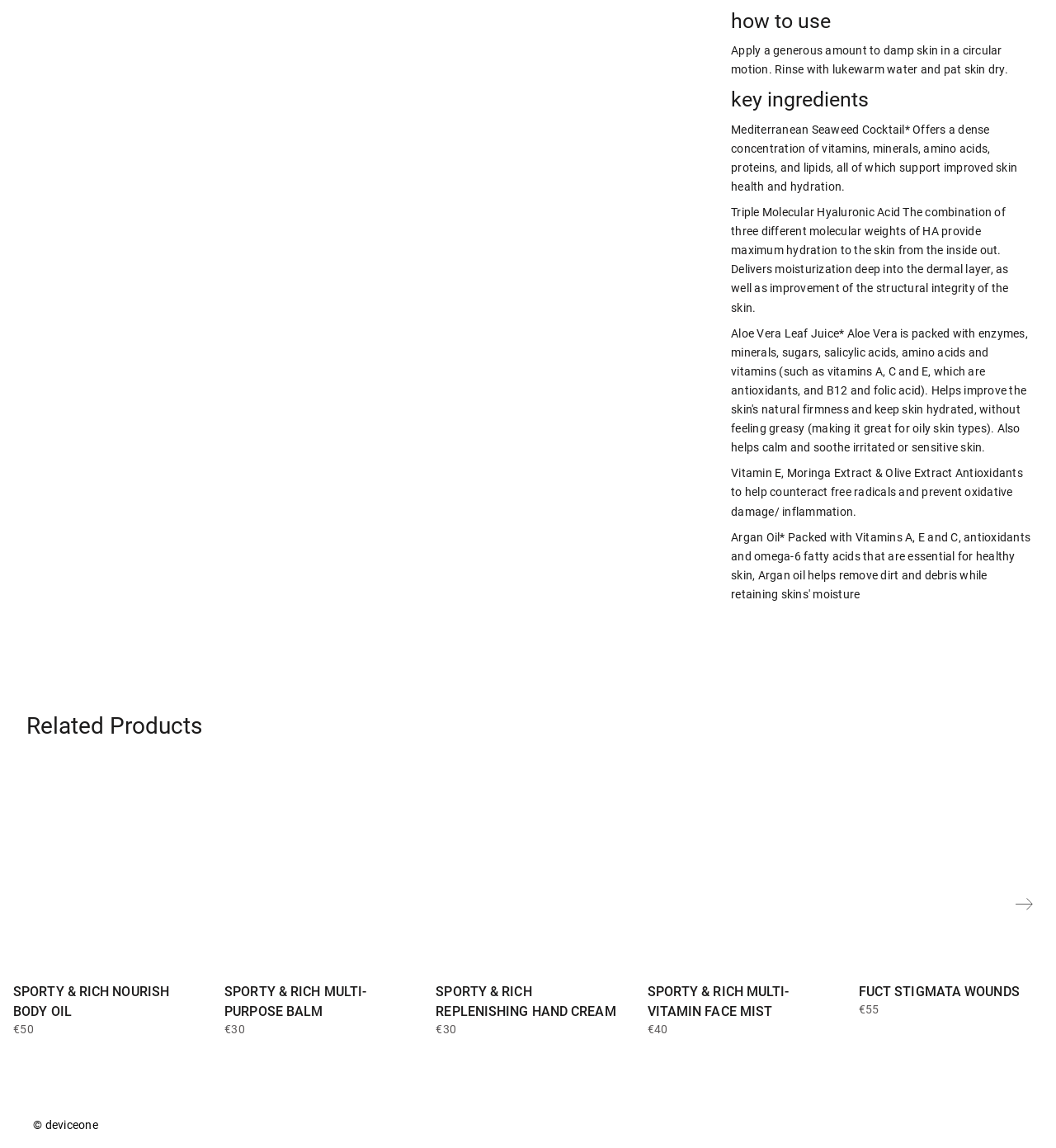Answer this question in one word or a short phrase: What is the price of SPORTY & RICH NOURISH BODY OIL?

€50